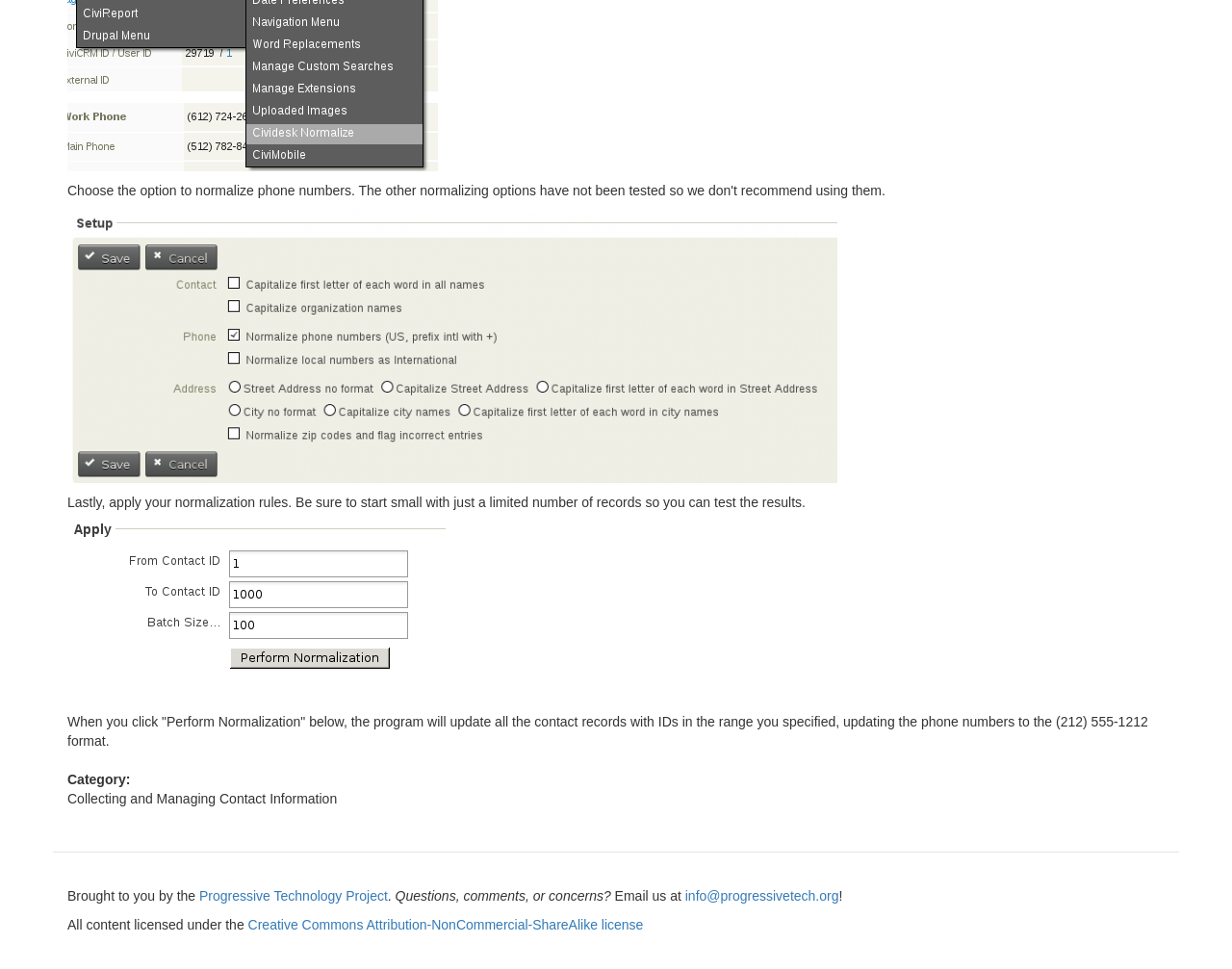Please determine the bounding box coordinates, formatted as (top-left x, top-left y, bottom-right x, bottom-right y), with all values as floating point numbers between 0 and 1. Identify the bounding box of the region described as: Progressive Technology Project

[0.162, 0.917, 0.315, 0.933]